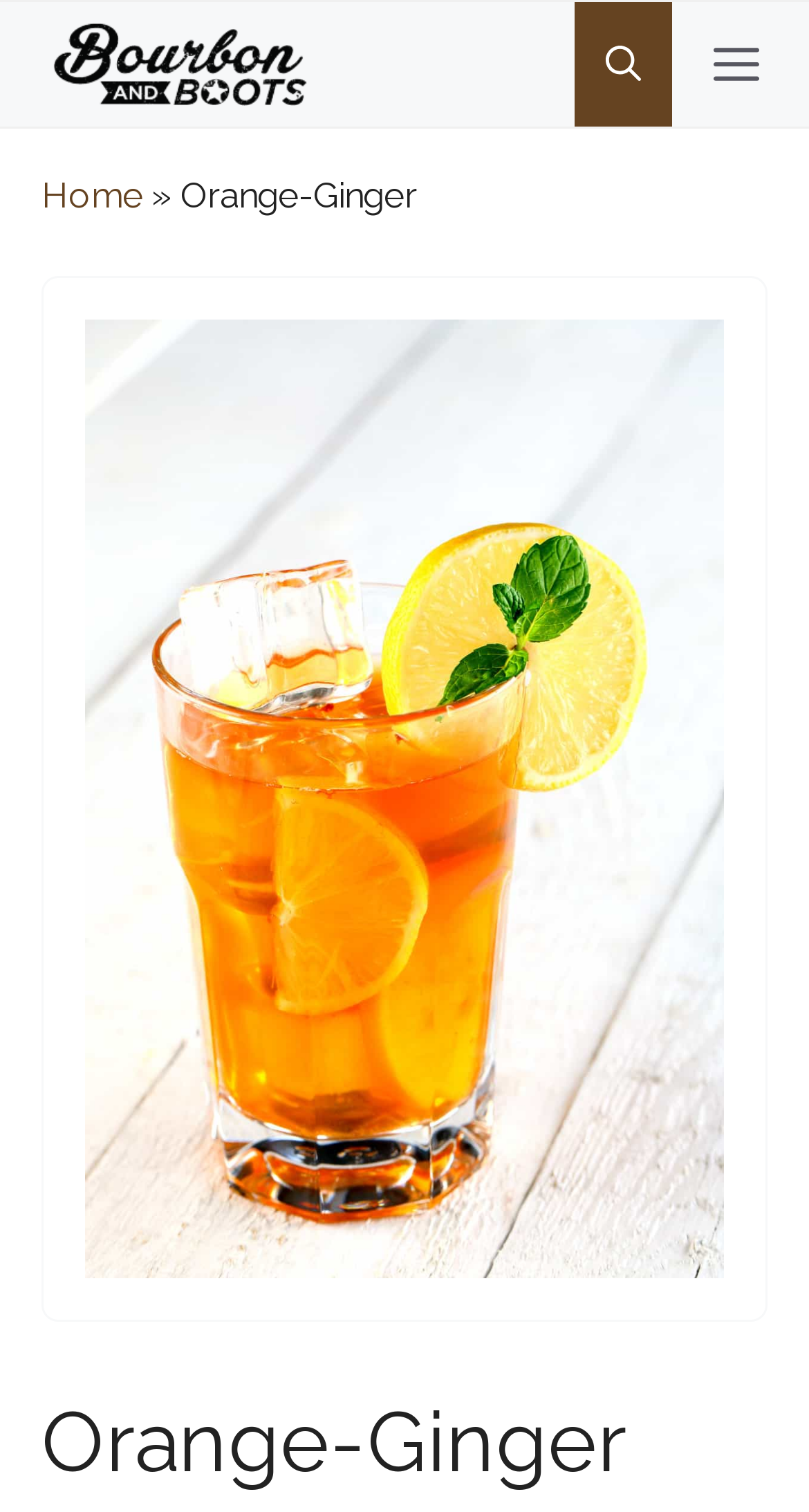Please determine the bounding box coordinates for the UI element described as: "title="Bourbon and Boots"".

[0.064, 0.001, 0.378, 0.084]